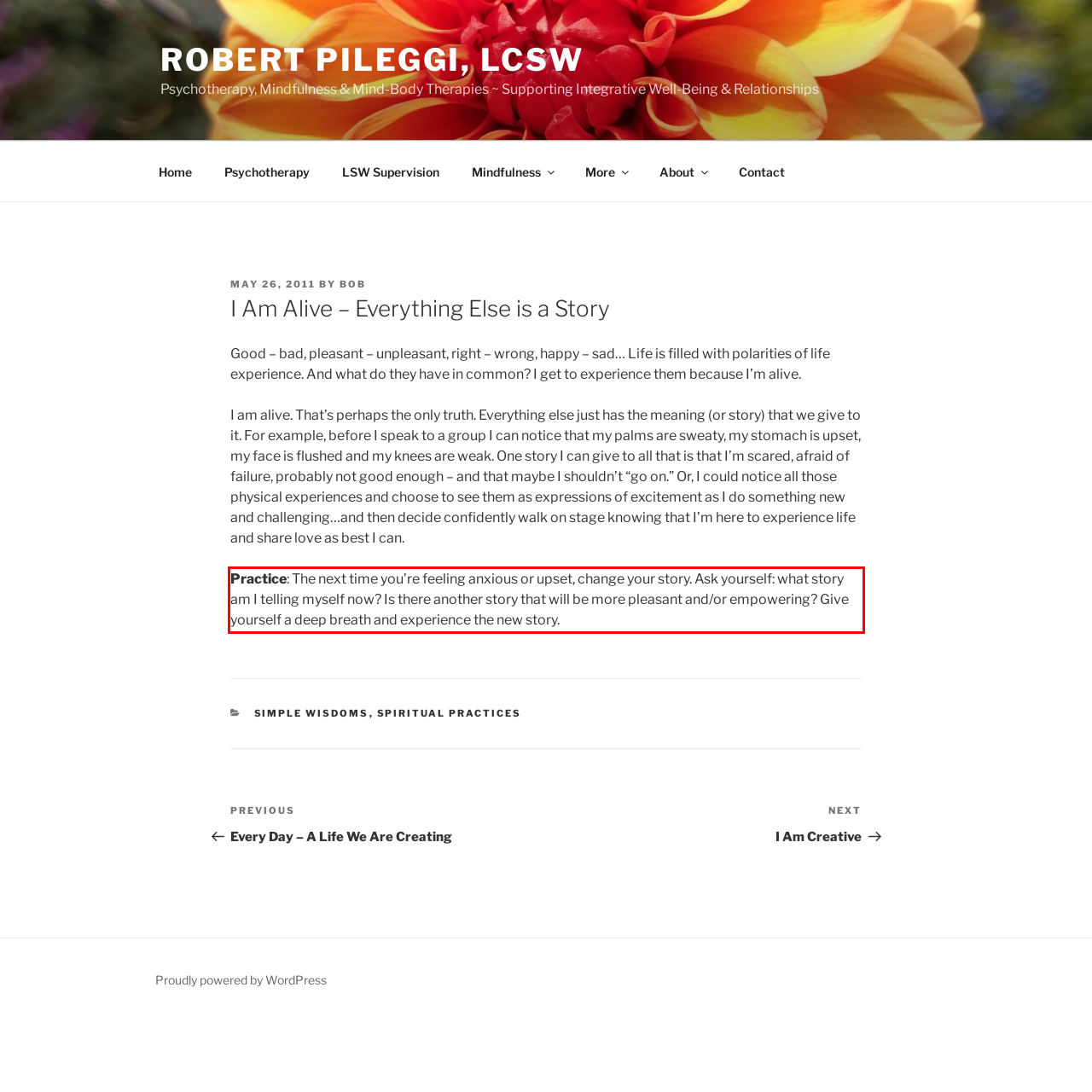Examine the webpage screenshot and use OCR to recognize and output the text within the red bounding box.

Practice: The next time you’re feeling anxious or upset, change your story. Ask yourself: what story am I telling myself now? Is there another story that will be more pleasant and/or empowering? Give yourself a deep breath and experience the new story.